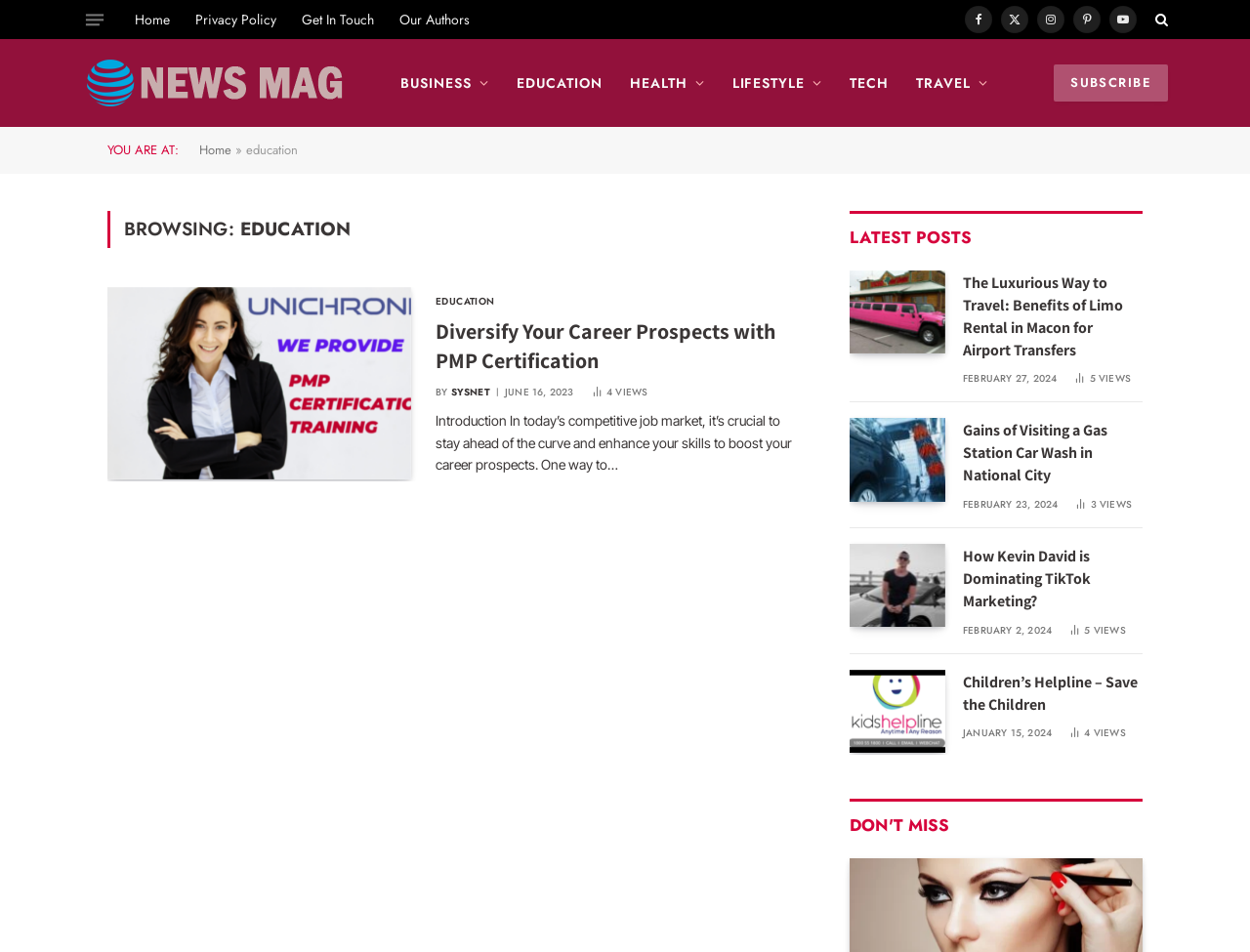Generate a thorough explanation of the webpage's elements.

The webpage is an archive page for education-related articles on a news magazine website. At the top, there is a menu button and a row of links to the website's main sections, including Home, Privacy Policy, Get In Touch, and Our Authors. Below this, there are social media links to Facebook, Twitter, Instagram, Pinterest, and YouTube.

On the left side, there is a section with a heading "BROWSING: EDUCATION" and a list of article links. The first article is about PMP certification training, with an image and a brief summary. Below this, there are three more articles with headings, images, and summaries. Each article also has information about the author, publication date, and number of views.

On the right side, there is a section with a heading "LATEST POSTS" and a list of three more articles. Each article has a heading, image, and summary, as well as information about the publication date and number of views.

At the bottom of the page, there is a section with a heading "DON'T MISS" and a list of more article links.